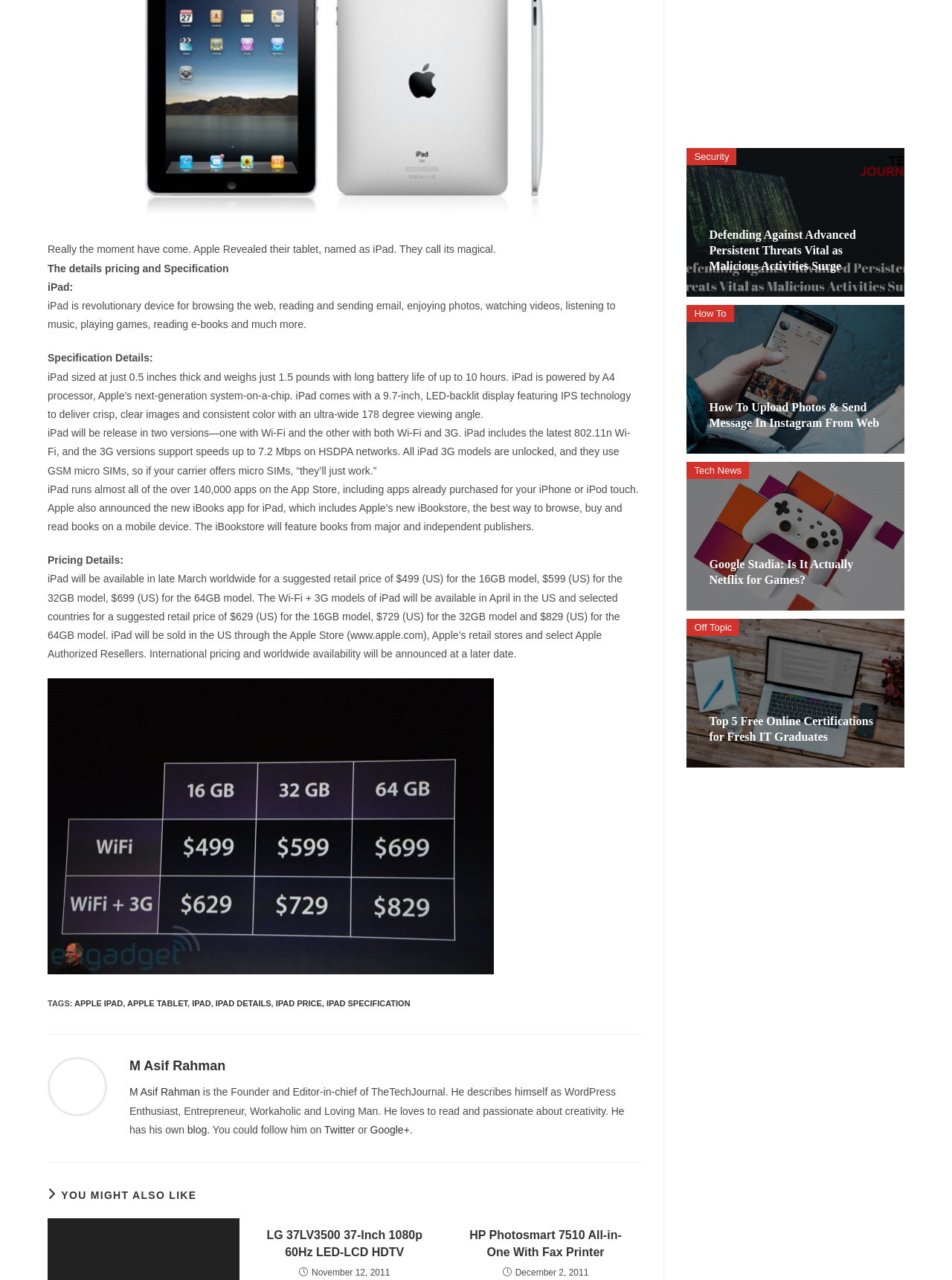Based on the element description: "ipad price", identify the bounding box coordinates for this UI element. The coordinates must be four float numbers between 0 and 1, listed as [left, top, right, bottom].

[0.29, 0.781, 0.338, 0.788]